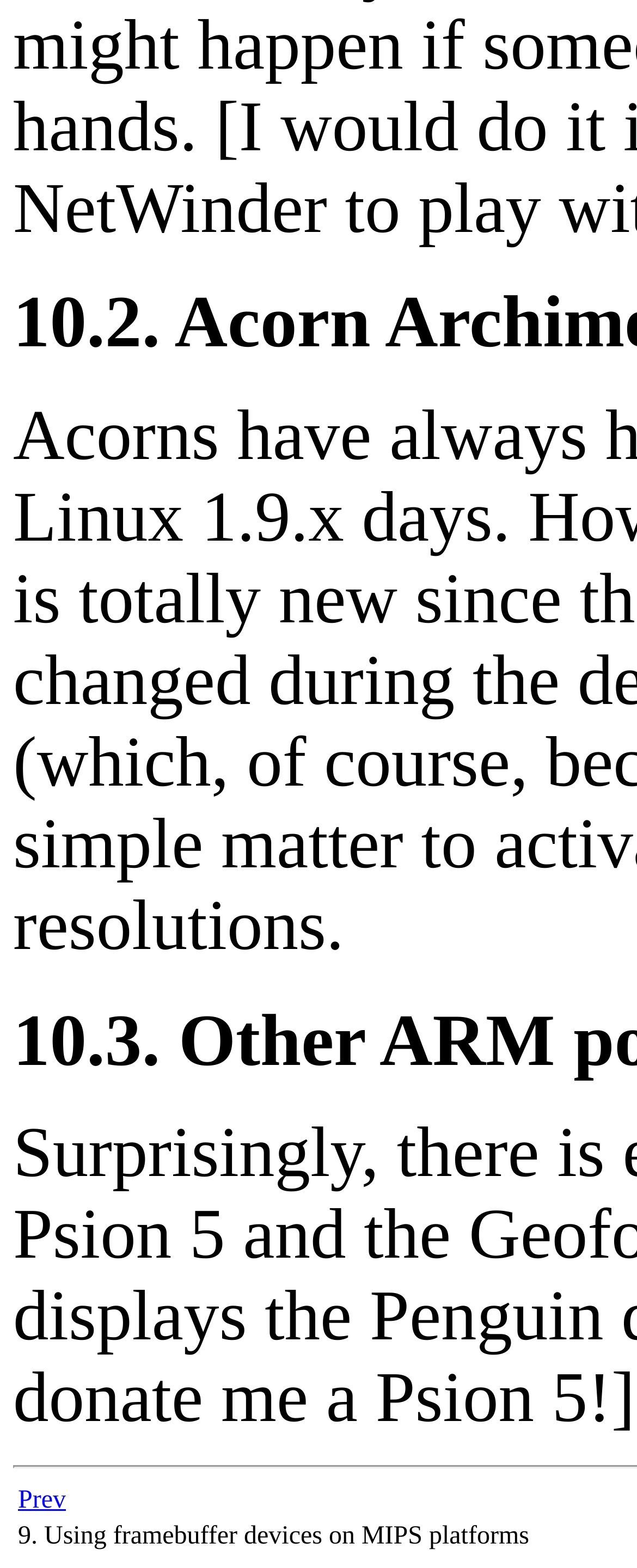Based on the description "Prev", find the bounding box of the specified UI element.

[0.028, 0.948, 0.103, 0.966]